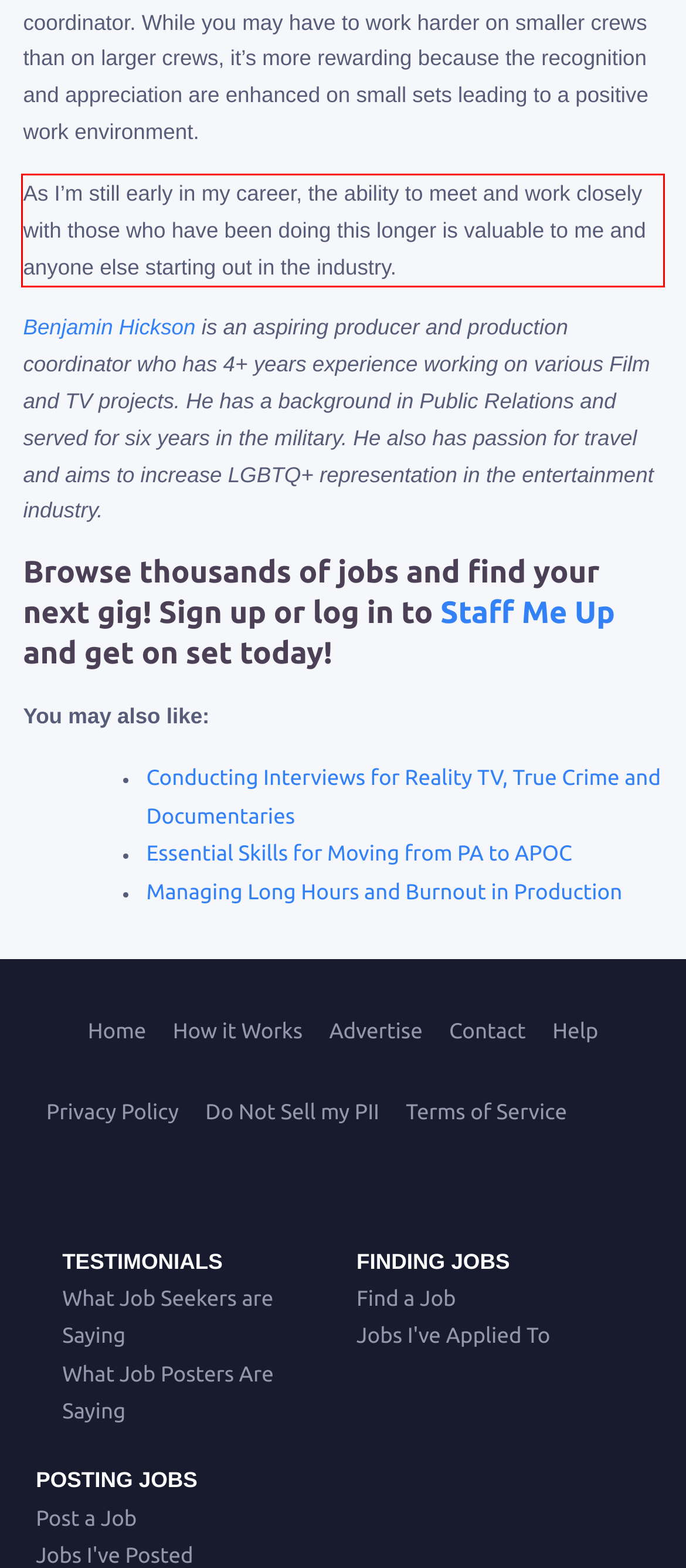Your task is to recognize and extract the text content from the UI element enclosed in the red bounding box on the webpage screenshot.

As I’m still early in my career, the ability to meet and work closely with those who have been doing this longer is valuable to me and anyone else starting out in the industry.